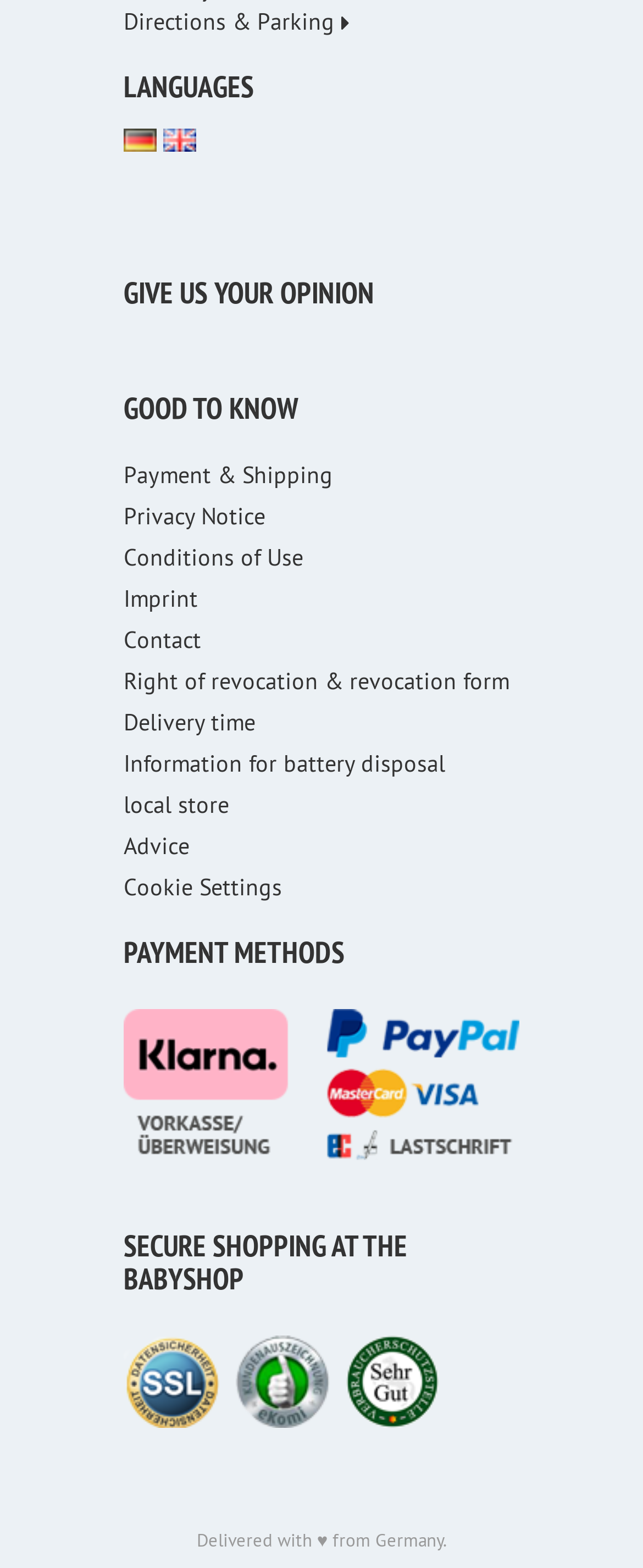Locate the bounding box coordinates of the clickable region necessary to complete the following instruction: "Go back to top". Provide the coordinates in the format of four float numbers between 0 and 1, i.e., [left, top, right, bottom].

None